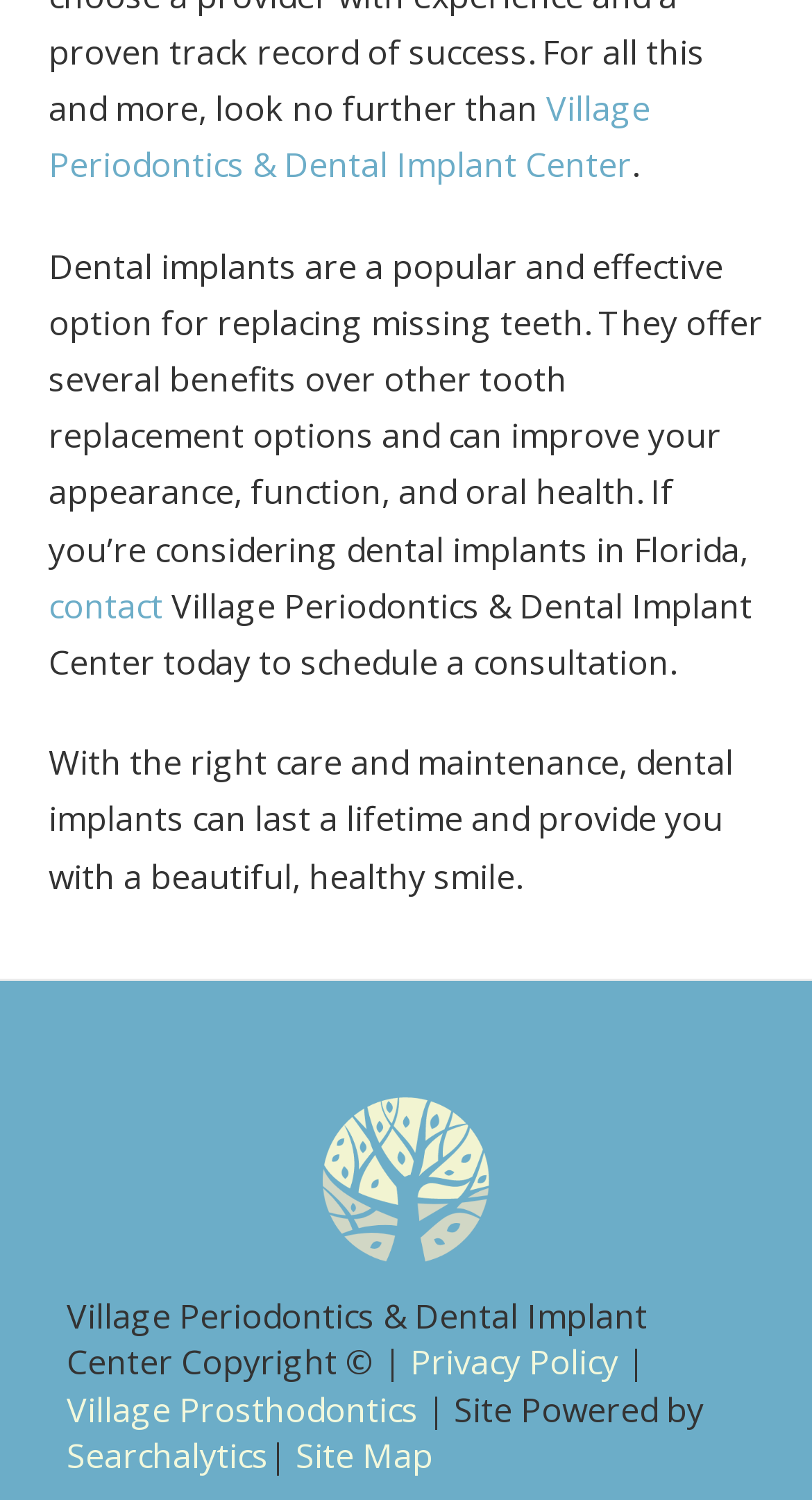Respond to the following question with a brief word or phrase:
What is the copyright information of the webpage?

Copyright © Village Periodontics & Dental Implant Center